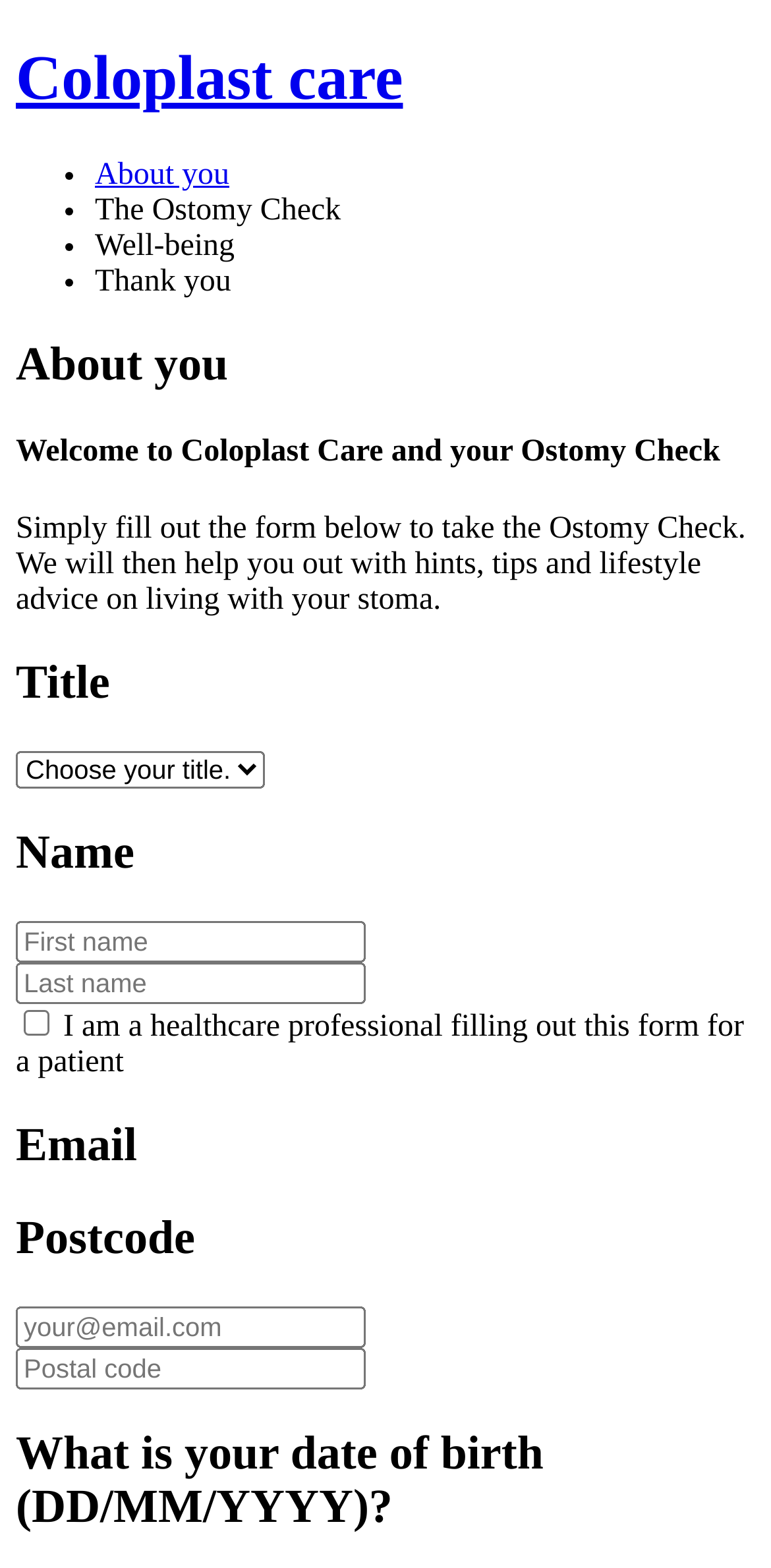Show the bounding box coordinates of the region that should be clicked to follow the instruction: "Click on the 'Coloplast care' link."

[0.021, 0.027, 0.523, 0.072]